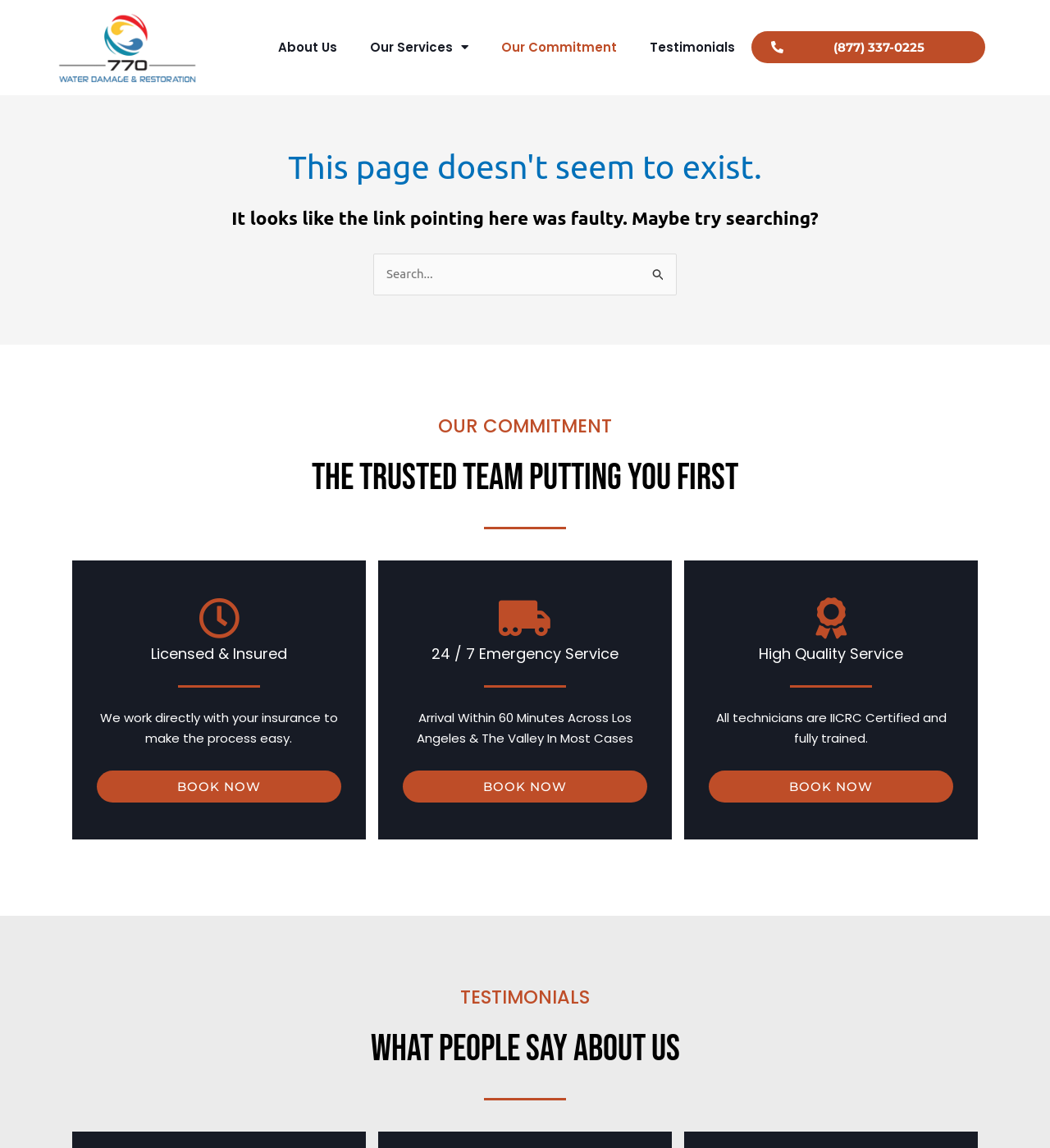What is the company's commitment?
Look at the image and respond to the question as thoroughly as possible.

The company's commitment is mentioned in the middle section of the webpage, which includes being Licensed & Insured, providing 24/7 Emergency Service, and offering High Quality Service.